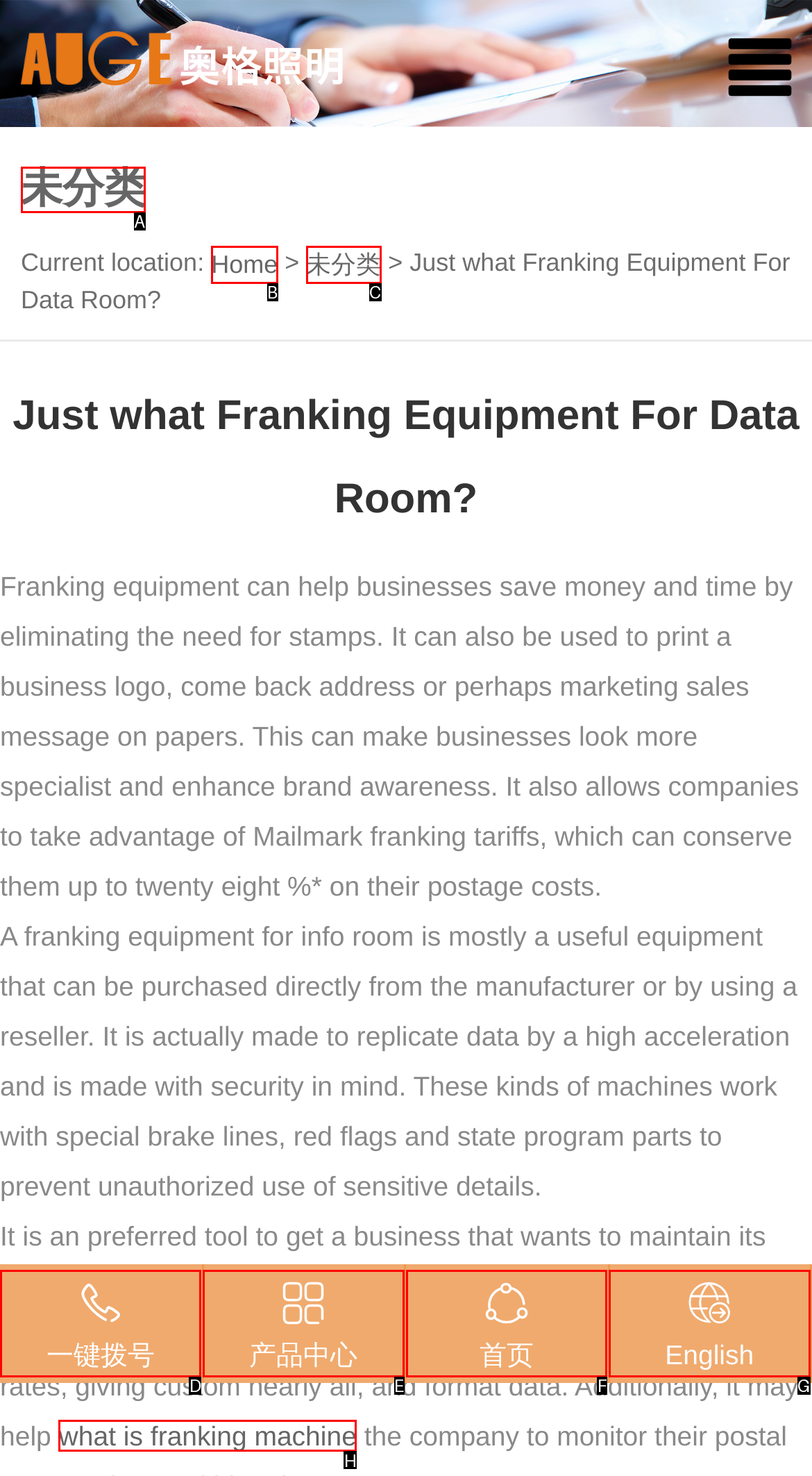Identify the correct HTML element to click for the task: Click the '未分类' link. Provide the letter of your choice.

A